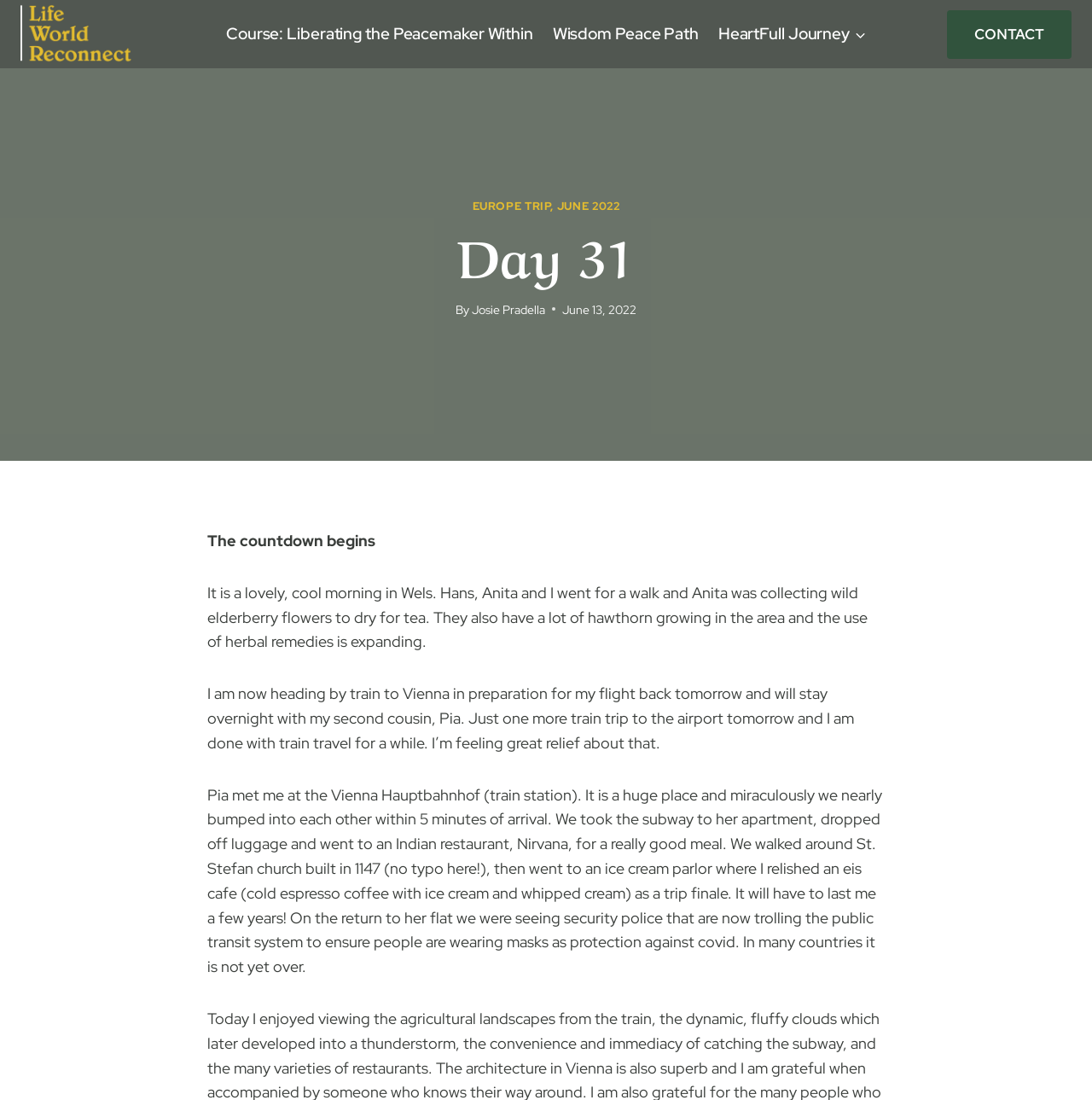What is Anita collecting in Wels?
Provide a concise answer using a single word or phrase based on the image.

Wild elderberry flowers